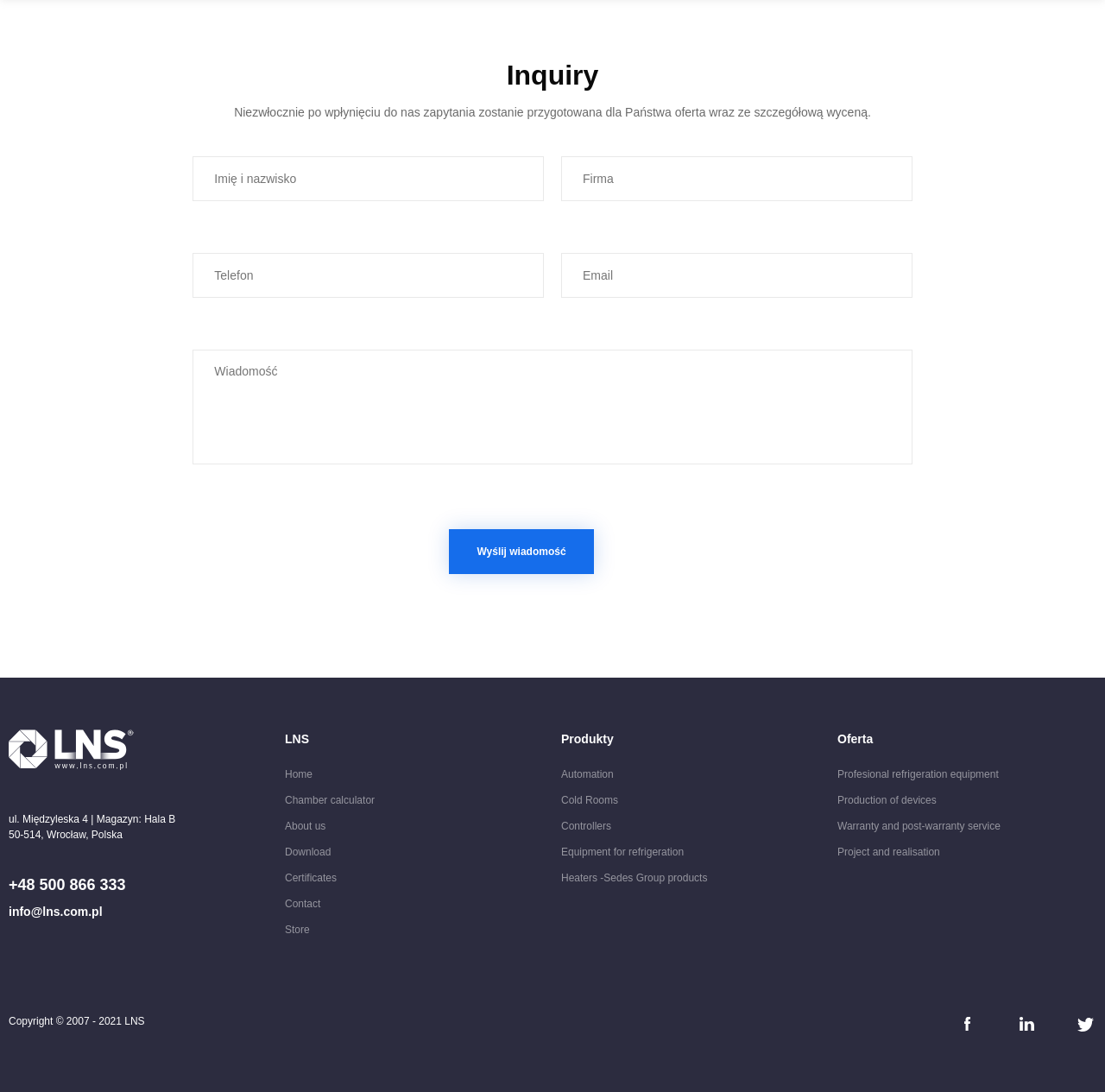Identify the bounding box coordinates of the specific part of the webpage to click to complete this instruction: "Fill in the name and surname".

[0.174, 0.143, 0.492, 0.184]